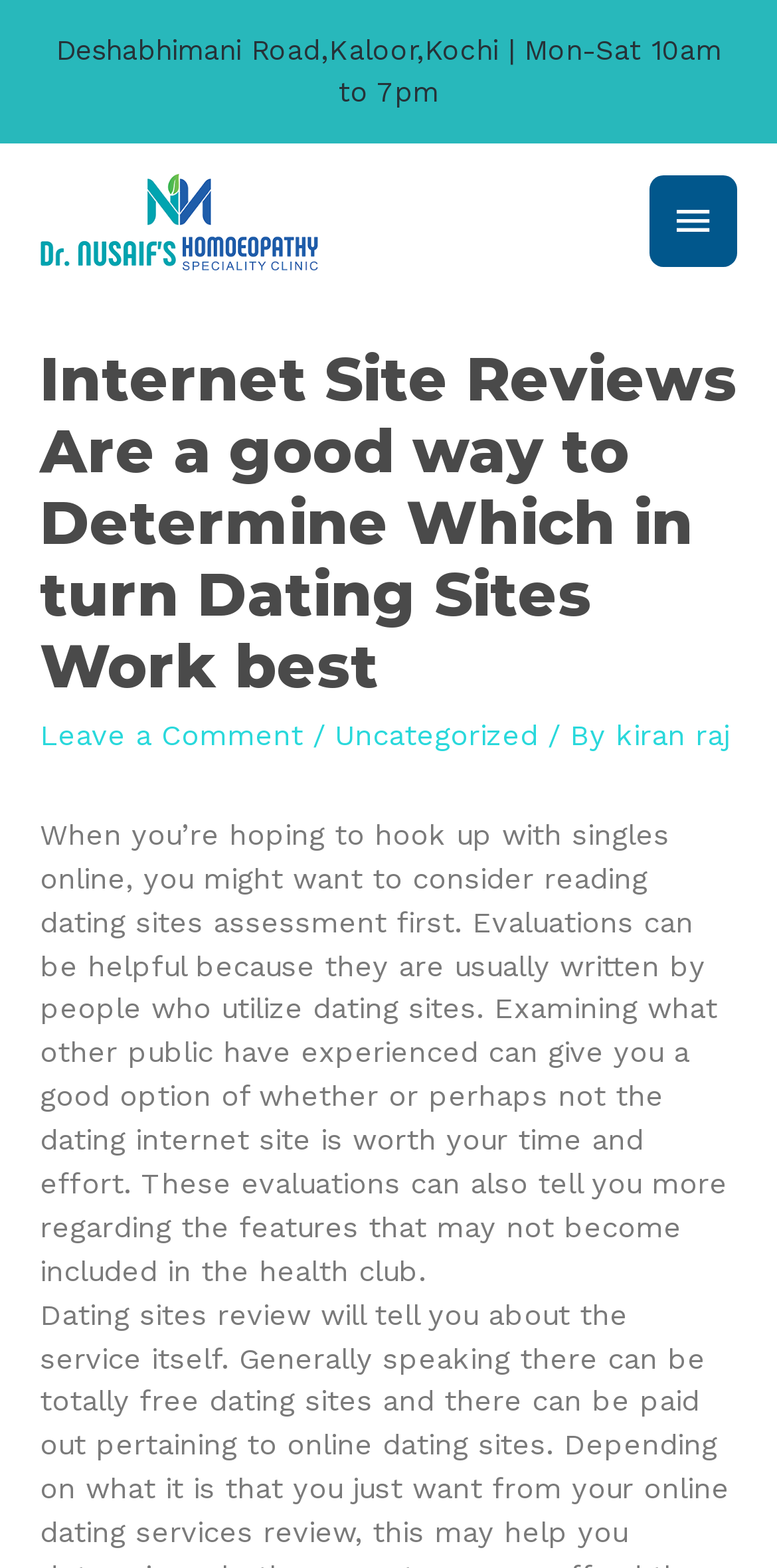Please provide a detailed answer to the question below based on the screenshot: 
What is the name of the author of the article?

I found the author's name by looking at the header section of the webpage, where it says 'Uncategorized / By kiran raj'. This suggests that kiran raj is the author of the article.